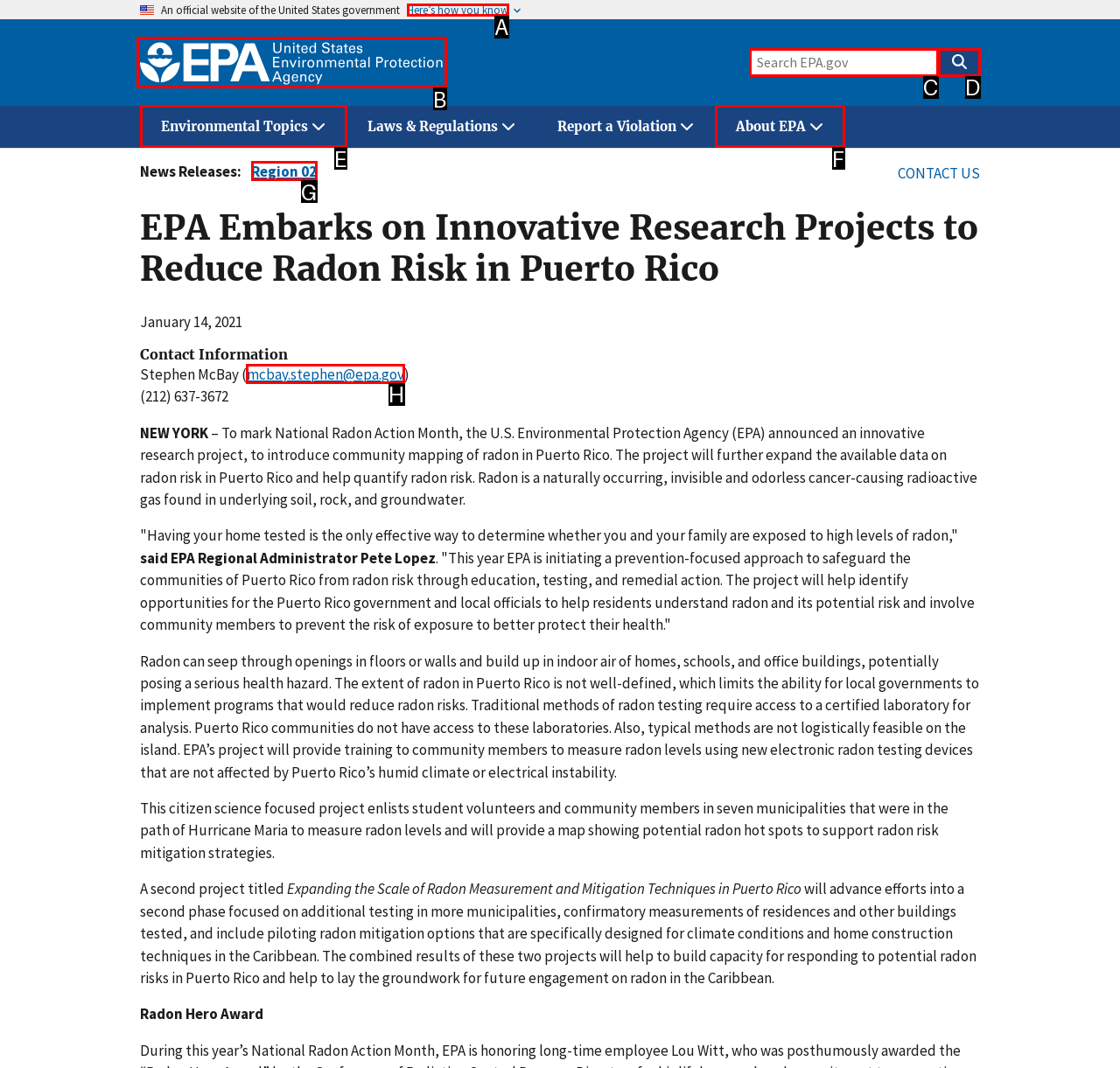Select the HTML element that needs to be clicked to perform the task: check DOI. Reply with the letter of the chosen option.

None